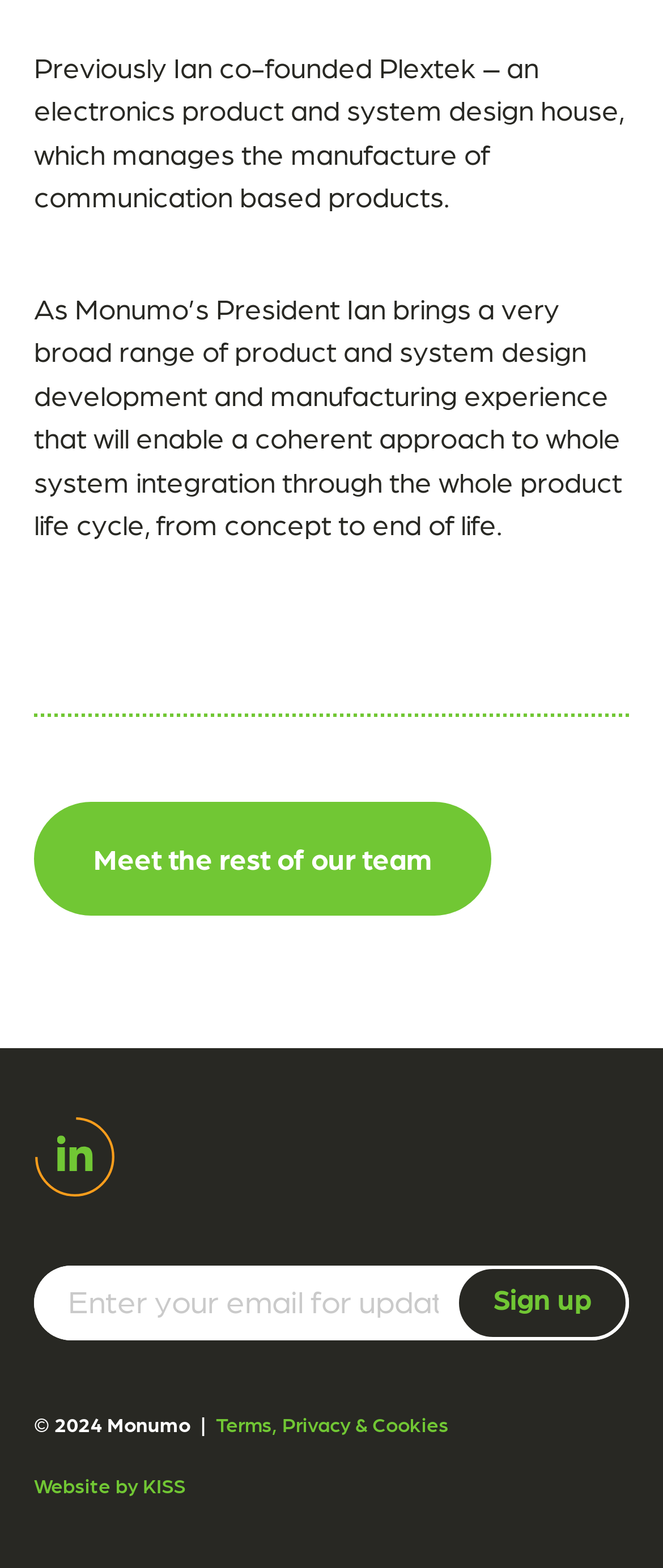How many links are there to other pages?
Respond to the question with a well-detailed and thorough answer.

There are four links to other pages on the webpage: 'Meet the rest of our team', 'Connect with Monumo on LinkedIn', 'Terms, Privacy & Cookies', and 'Website by KISS'.